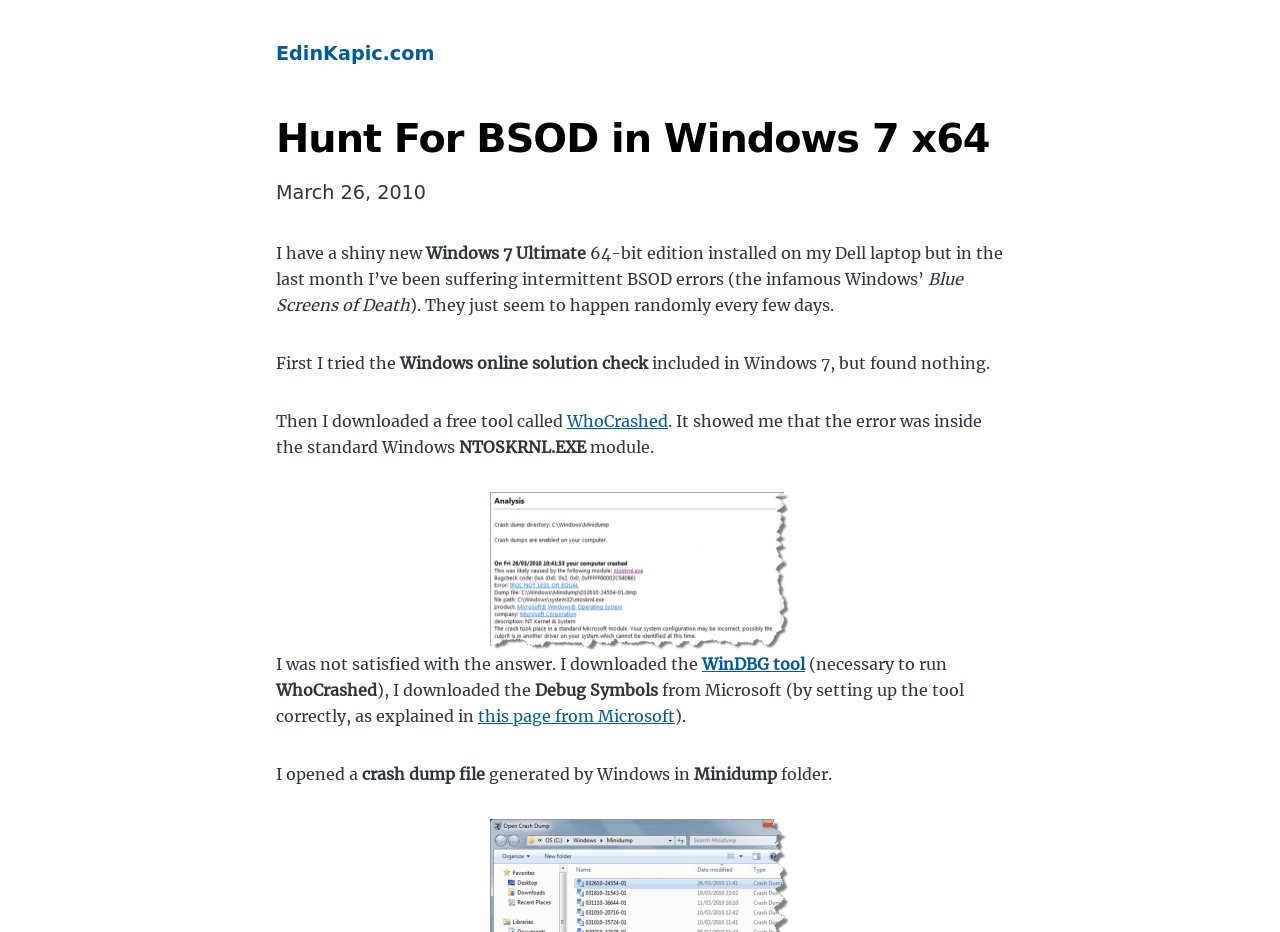Based on the element description: "this page from Microsoft", identify the UI element and provide its bounding box coordinates. Use four float numbers between 0 and 1, [left, top, right, bottom].

[0.373, 0.758, 0.527, 0.779]